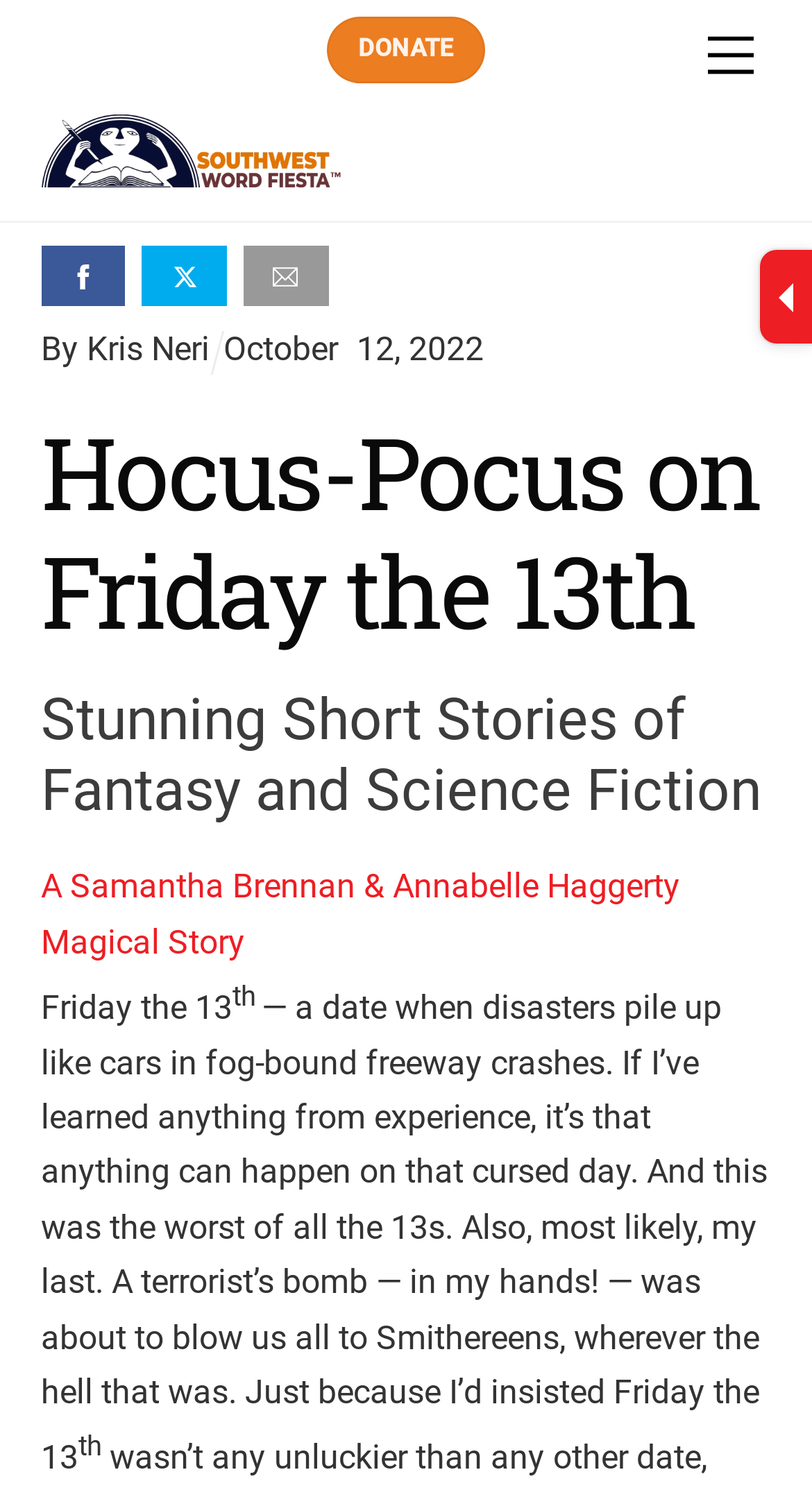Can you give a comprehensive explanation to the question given the content of the image?
Who is the author of the article?

I found the answer by looking at the static text element with the text 'By' followed by the author's name 'Kris Neri', which is located below the social media links.